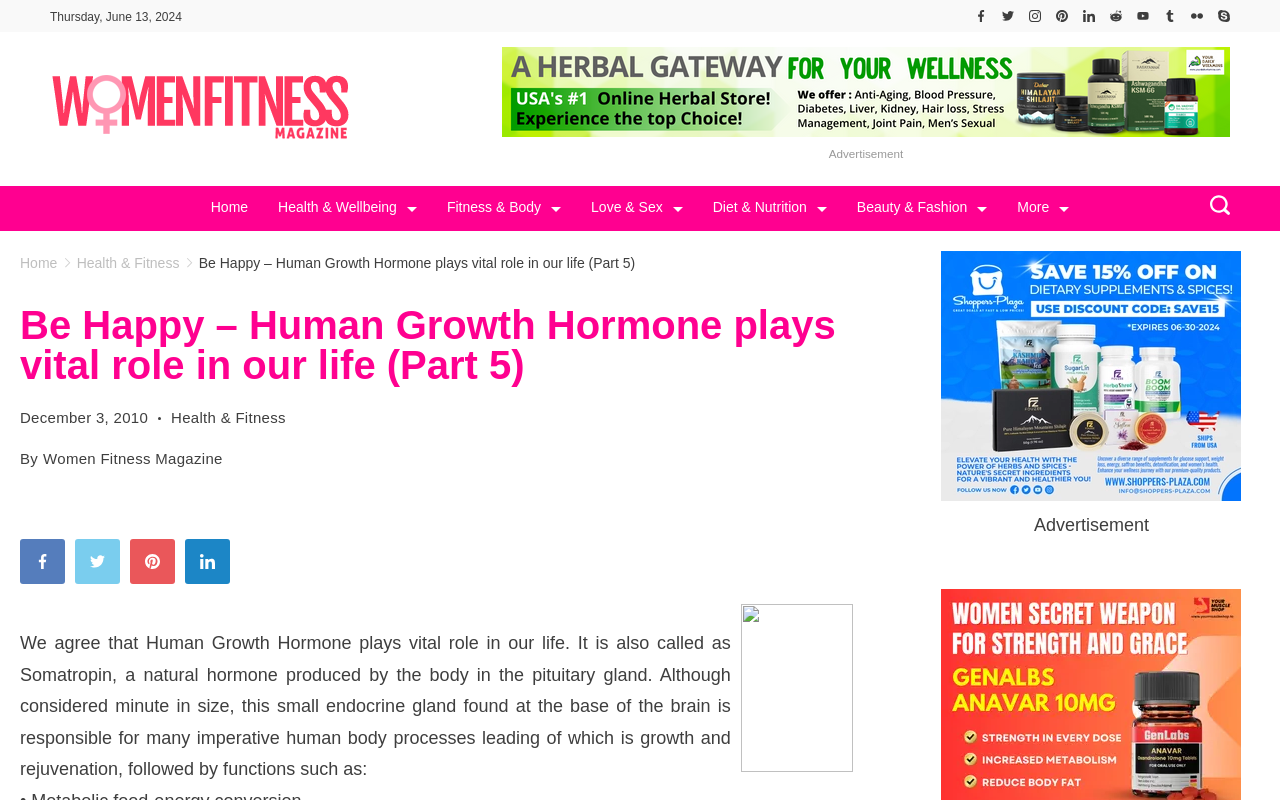Please identify the bounding box coordinates of the element I should click to complete this instruction: 'Click on Facebook link'. The coordinates should be given as four float numbers between 0 and 1, like this: [left, top, right, bottom].

None